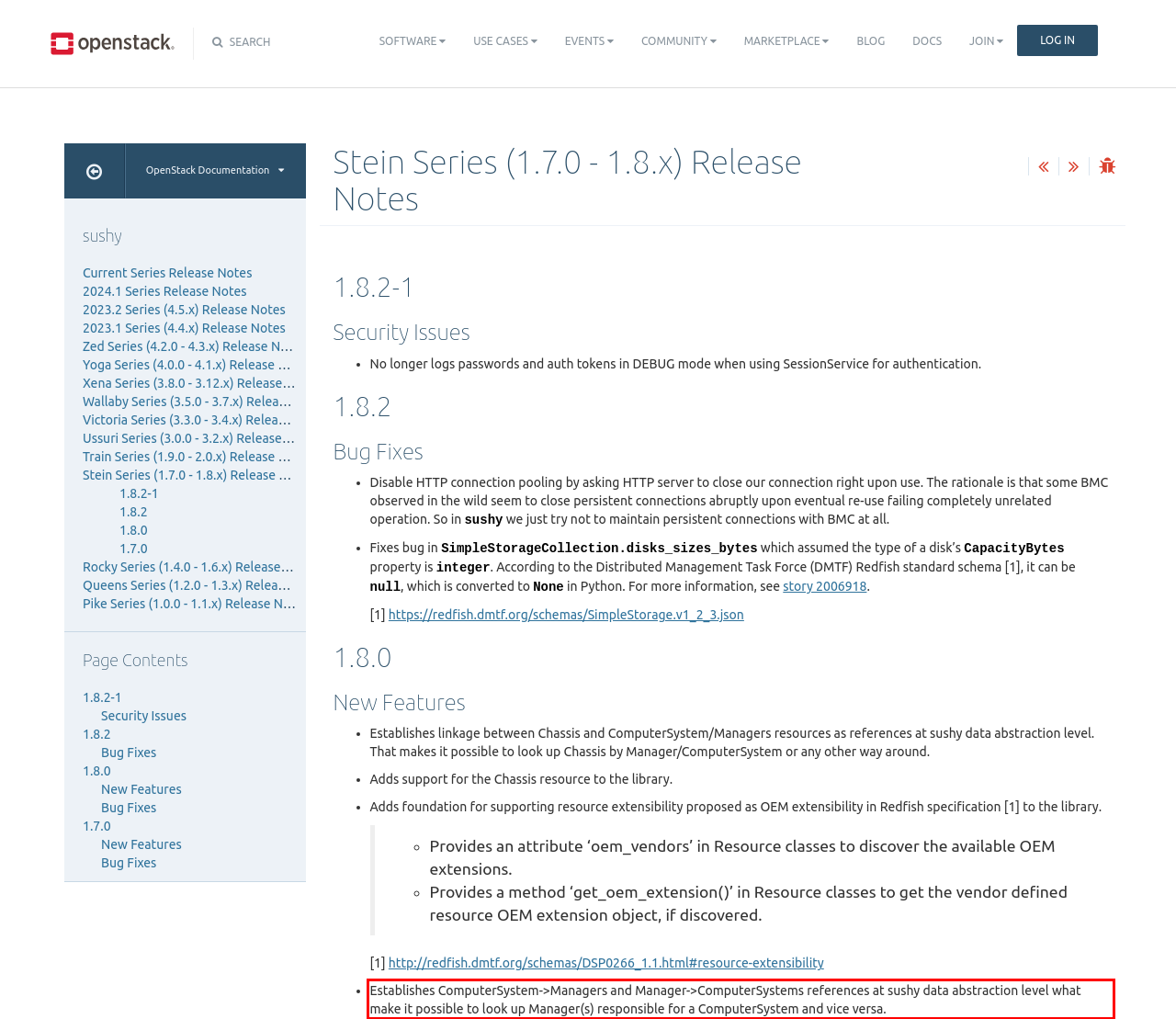Using the webpage screenshot, recognize and capture the text within the red bounding box.

Establishes ComputerSystem->Managers and Manager->ComputerSystems references at sushy data abstraction level what make it possible to look up Manager(s) responsible for a ComputerSystem and vice versa.